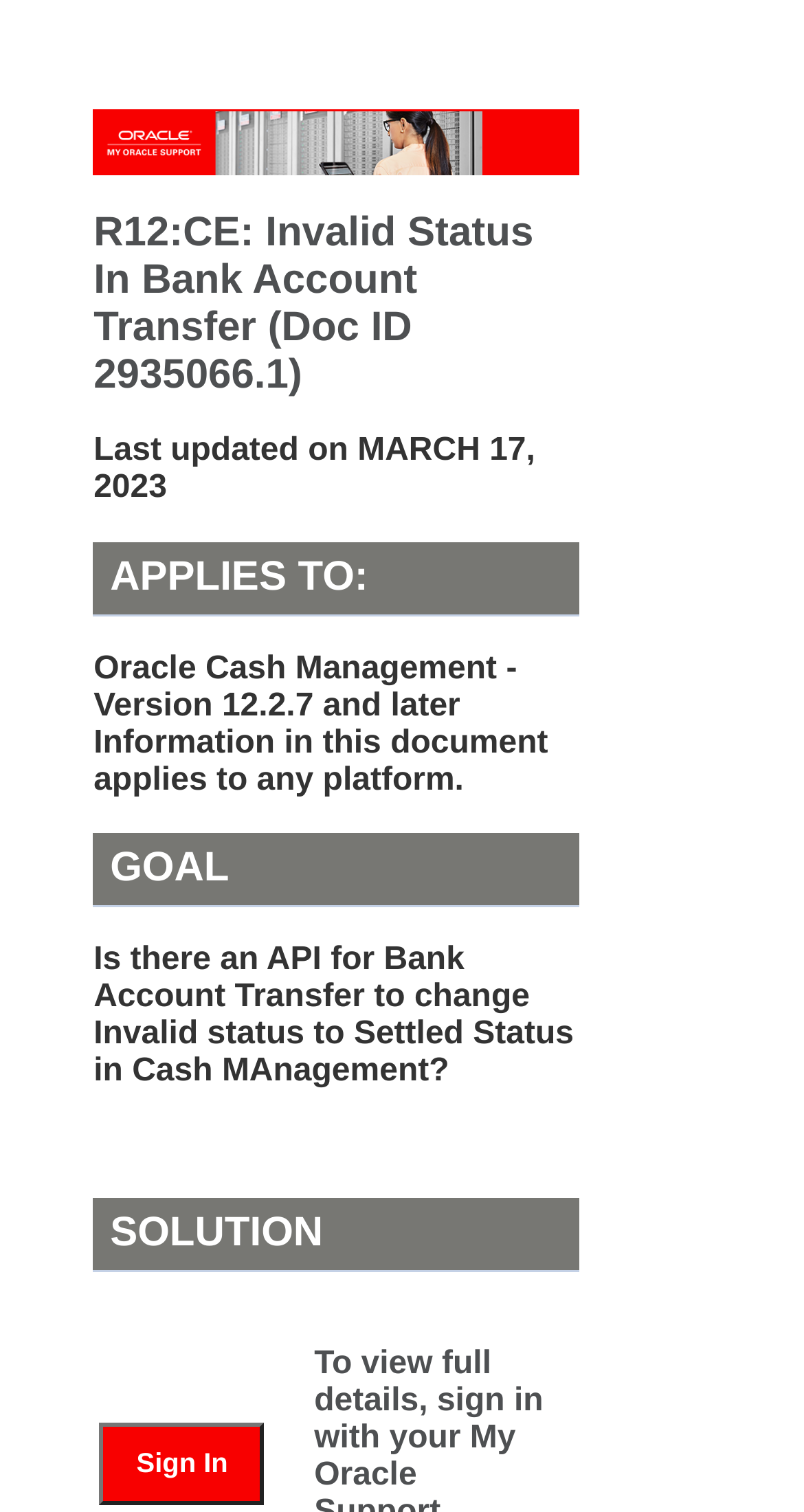Generate a comprehensive description of the webpage content.

The webpage is about Oracle Cash Management, specifically addressing an issue with invalid status in bank account transfers. At the top, there is a banner with the title "My Oracle Support" accompanied by an image. Below the banner, the main title "R12:CE: Invalid Status In Bank Account Transfer (Doc ID 2935066.1)" is displayed. 

To the right of the main title, the last updated date "MARCH 17, 2023" is shown. Further down, there are several sections, including "APPLIES TO:", which lists the applicable versions of Oracle Cash Management, and "Information in this document applies to any platform." 

The "GOAL" section is located below, which asks if there is an API for Bank Account Transfer to change the invalid status to settled status in Cash Management. The "SOLUTION" section is at the bottom, where a "Sign In" button is placed, allowing users to access the solution to the problem.